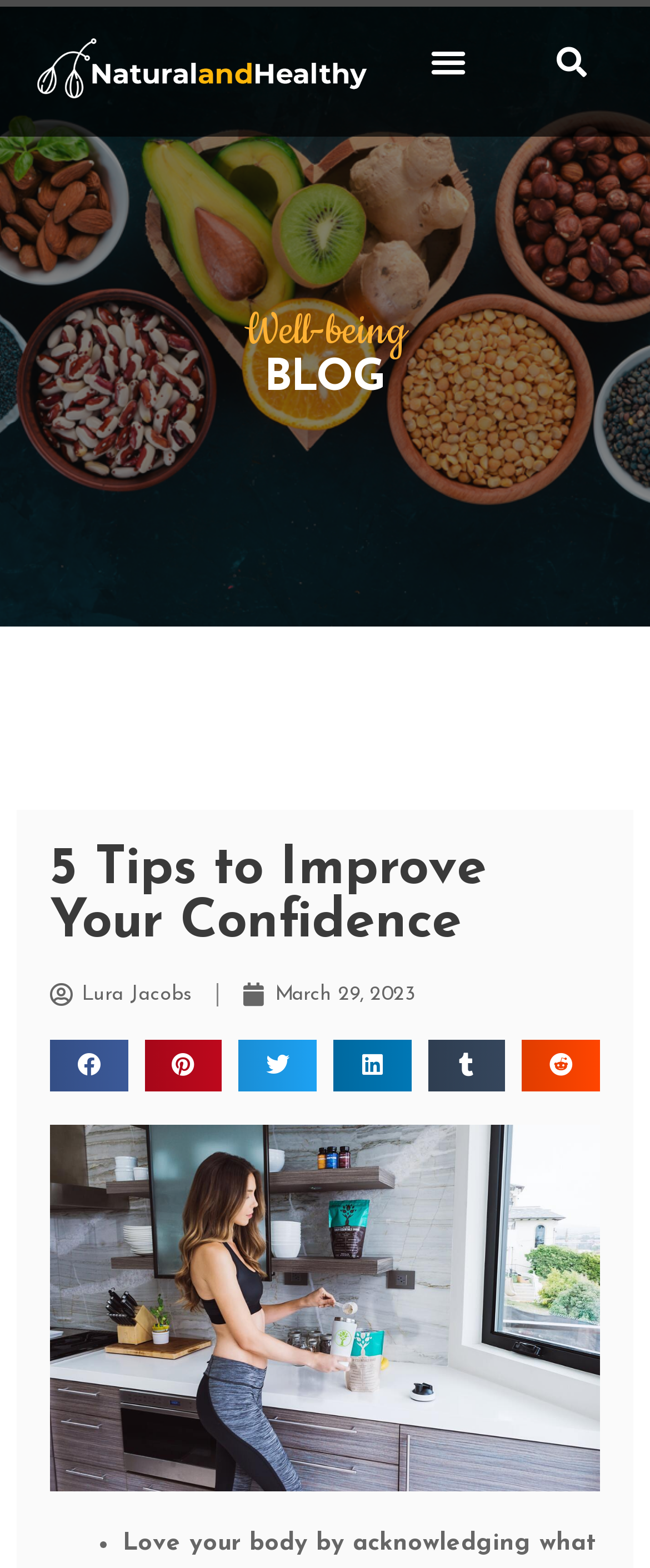Given the element description "Menu" in the screenshot, predict the bounding box coordinates of that UI element.

[0.647, 0.021, 0.732, 0.056]